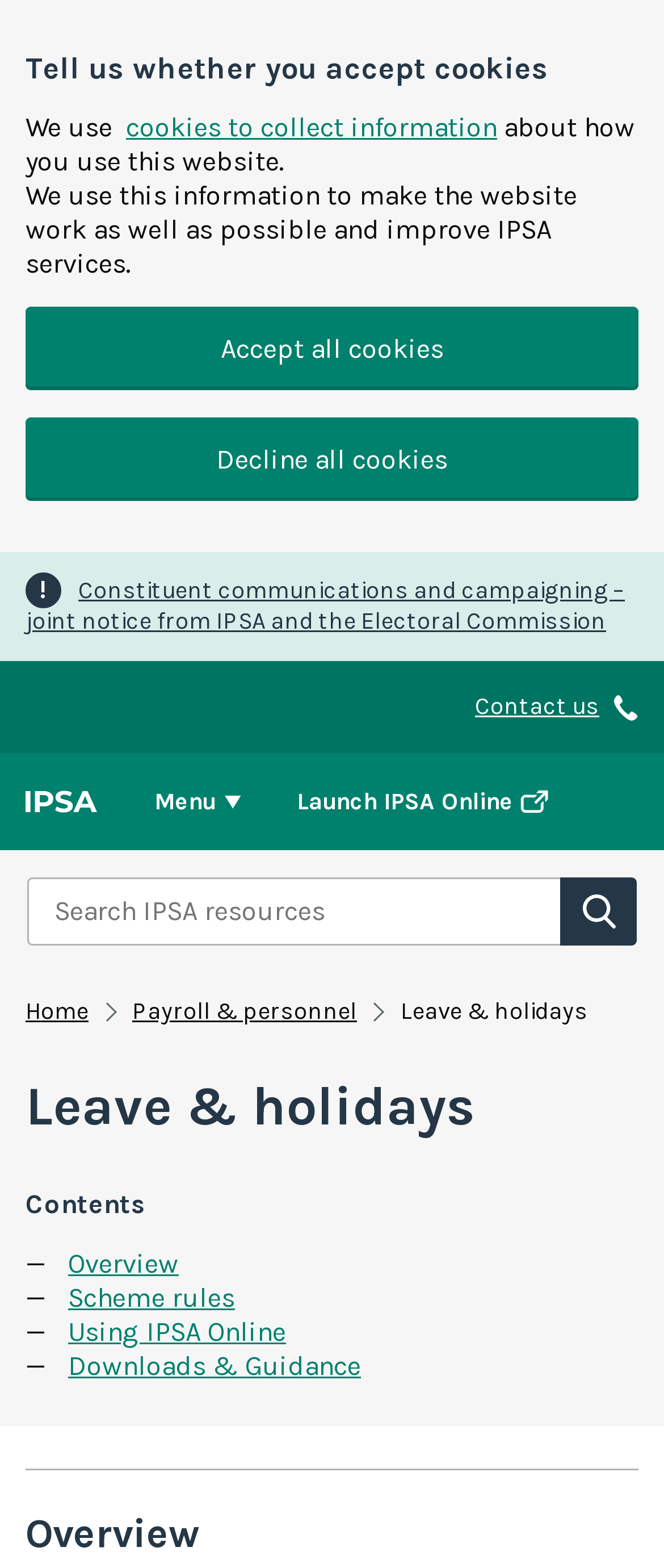What is the topic of the current webpage?
Carefully examine the image and provide a detailed answer to the question.

The topic of the current webpage is 'Leave & holidays' as indicated by the heading 'Leave & holidays' and the breadcrumb navigation which shows 'Home > Payroll & personnel > Leave & holidays'.